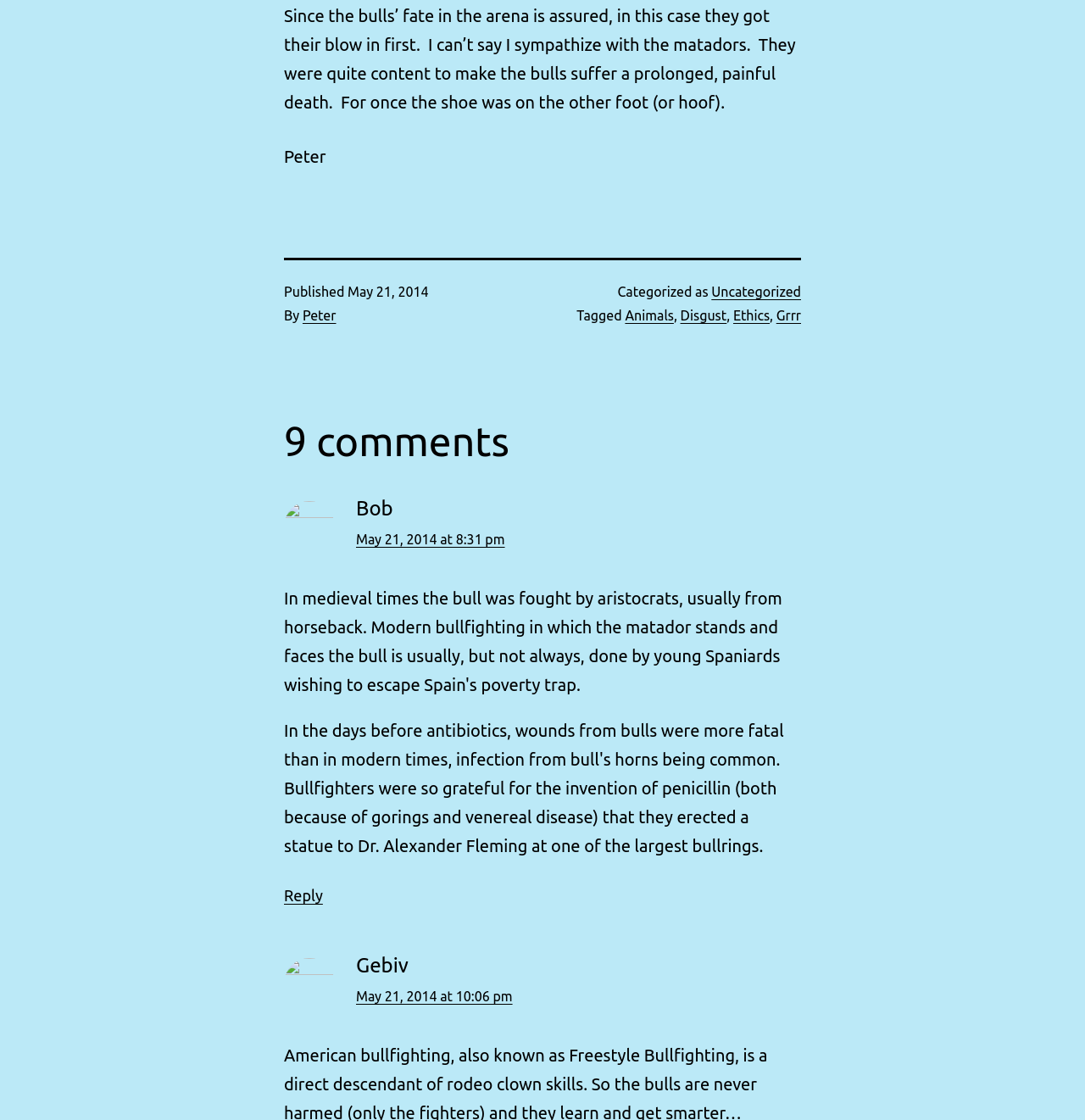Pinpoint the bounding box coordinates of the area that should be clicked to complete the following instruction: "View Gebiv's comment". The coordinates must be given as four float numbers between 0 and 1, i.e., [left, top, right, bottom].

[0.328, 0.852, 0.376, 0.872]